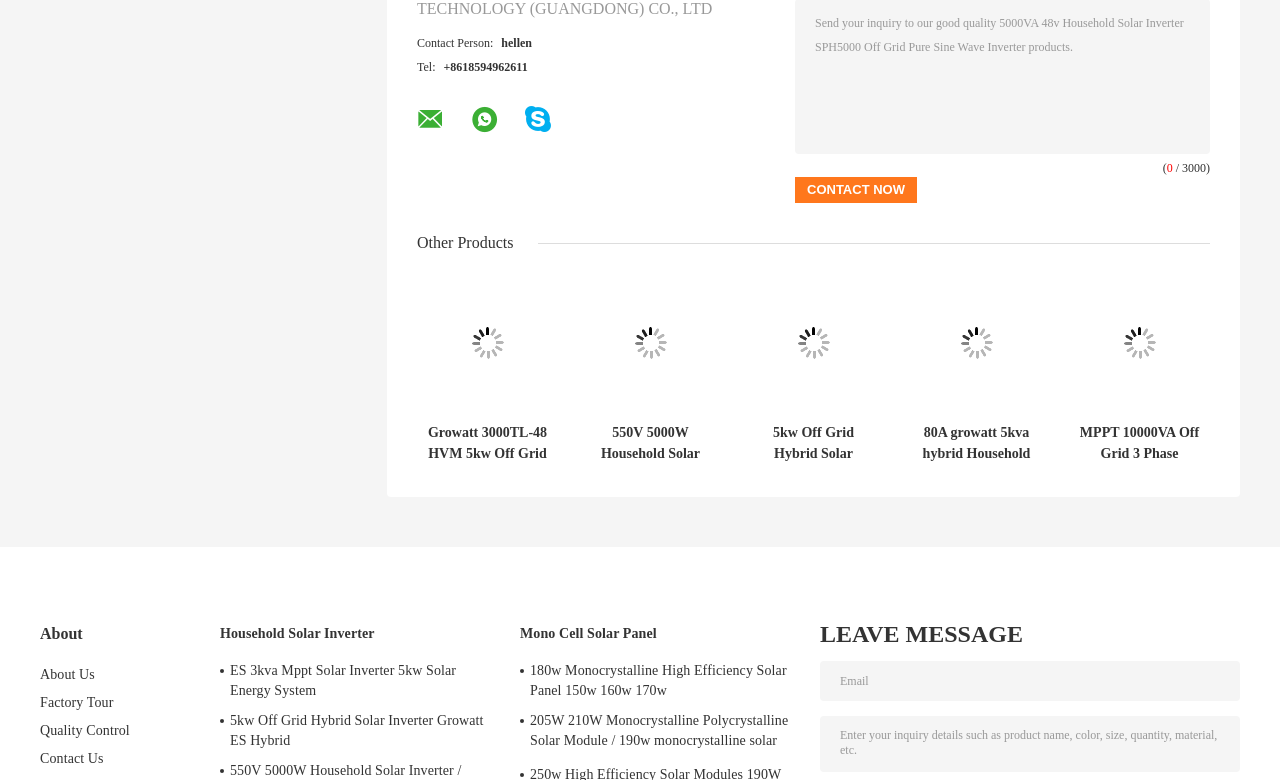Pinpoint the bounding box coordinates of the area that should be clicked to complete the following instruction: "Enter email address in the input field". The coordinates must be given as four float numbers between 0 and 1, i.e., [left, top, right, bottom].

[0.641, 0.847, 0.969, 0.898]